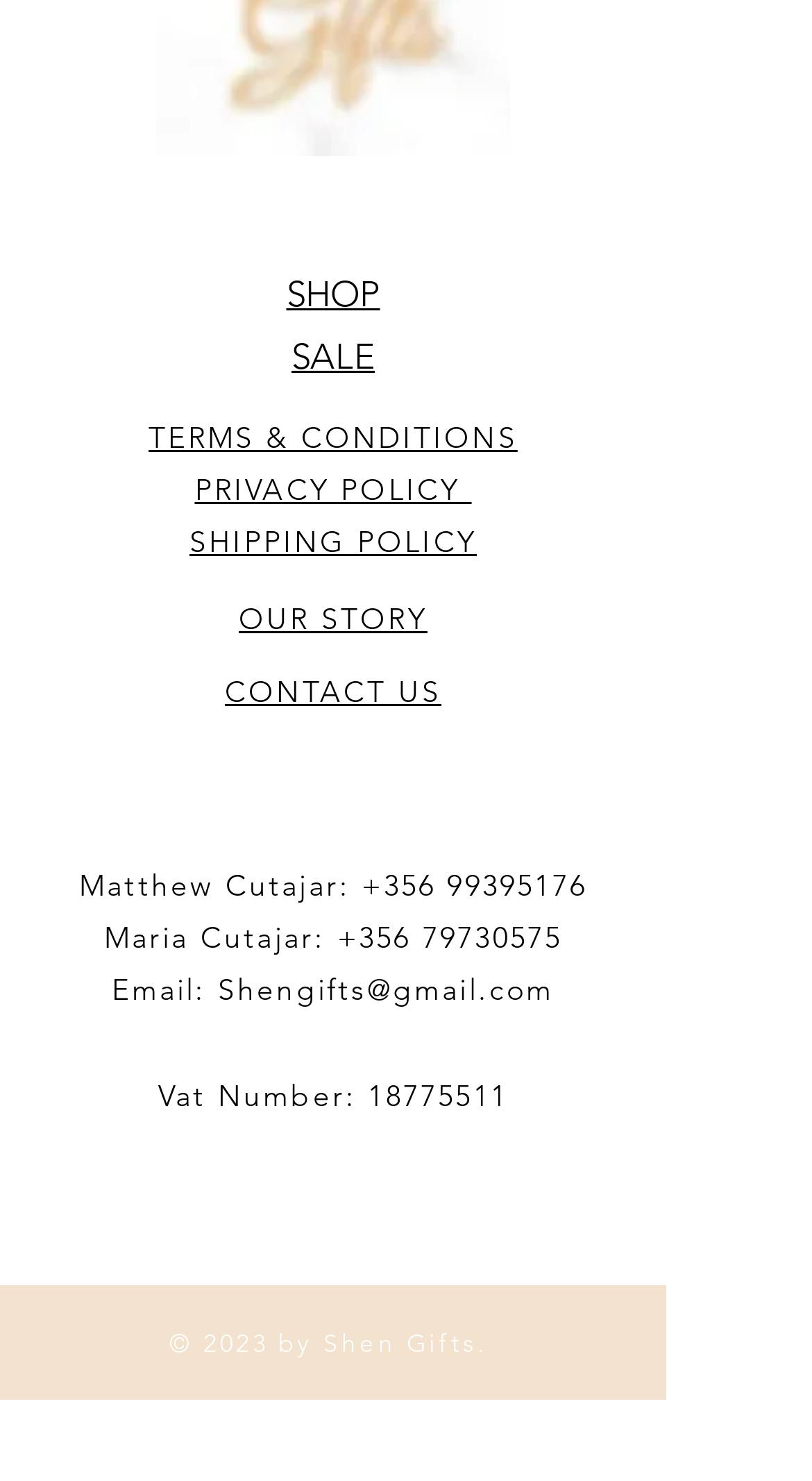Locate the bounding box coordinates of the clickable area to execute the instruction: "Check the Vat Number". Provide the coordinates as four float numbers between 0 and 1, represented as [left, top, right, bottom].

[0.453, 0.727, 0.626, 0.752]